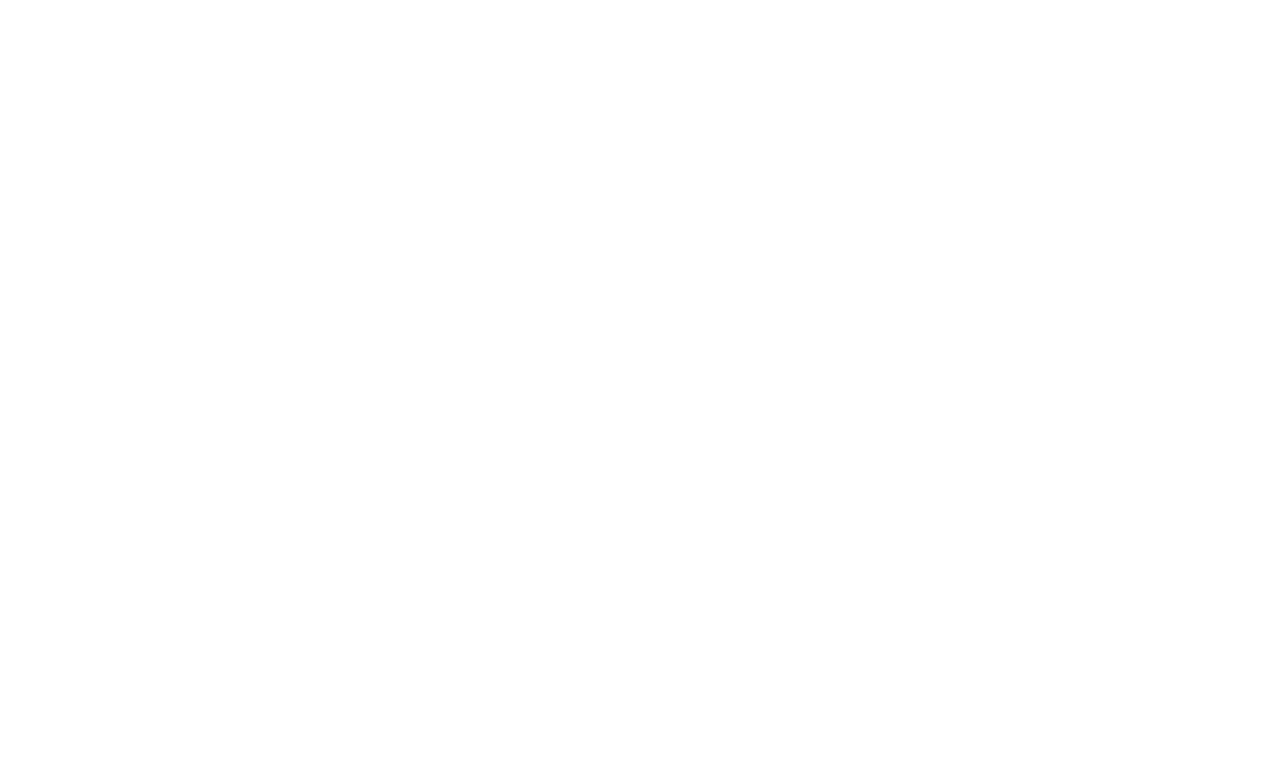Identify the bounding box coordinates of the clickable section necessary to follow the following instruction: "Toggle the side menu". The coordinates should be presented as four float numbers from 0 to 1, i.e., [left, top, right, bottom].

[0.041, 0.184, 0.075, 0.241]